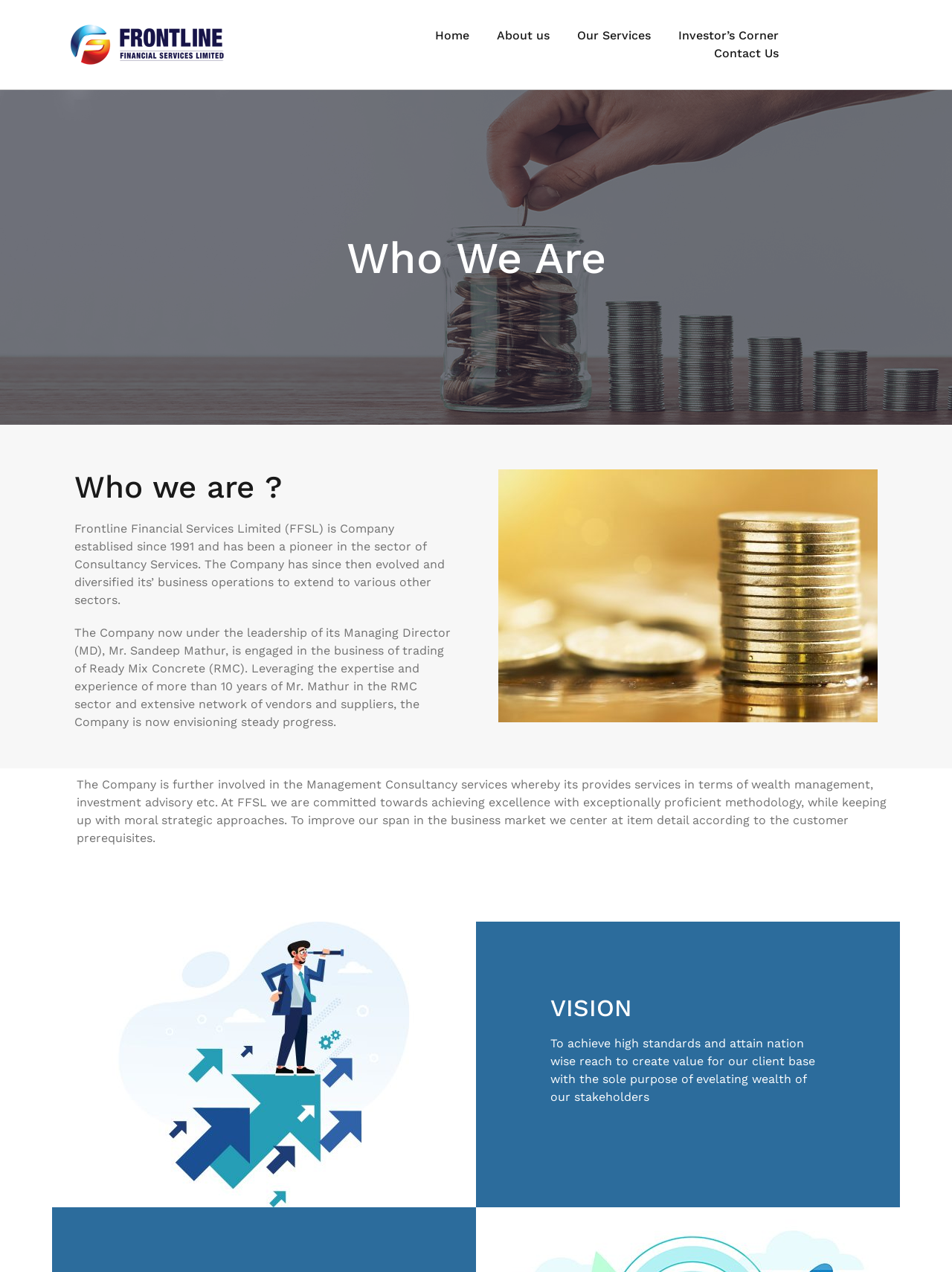Please provide the bounding box coordinates in the format (top-left x, top-left y, bottom-right x, bottom-right y). Remember, all values are floating point numbers between 0 and 1. What is the bounding box coordinate of the region described as: Our Services

[0.606, 0.021, 0.684, 0.035]